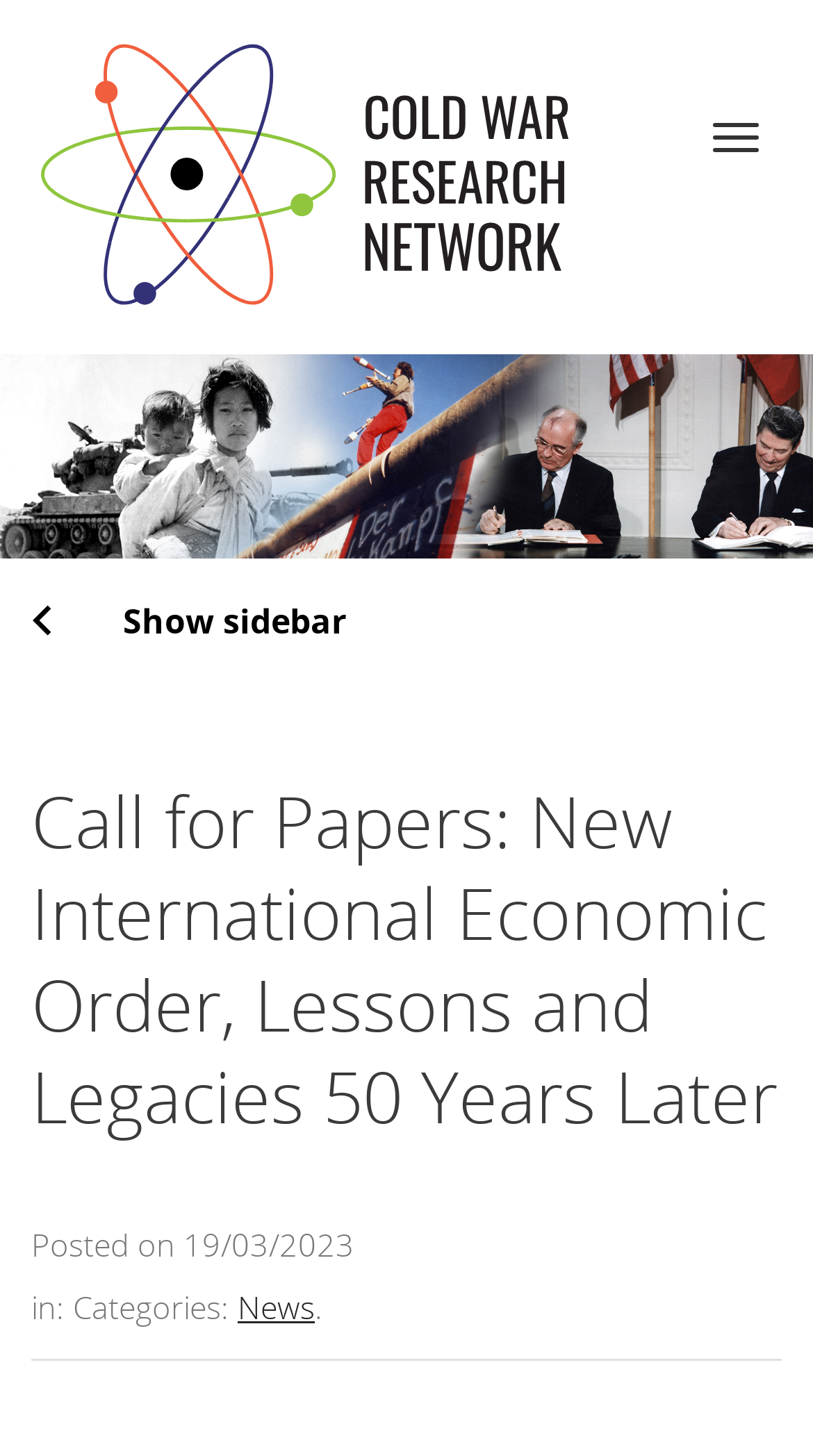Given the description of the UI element: "Navigation", predict the bounding box coordinates in the form of [left, top, right, bottom], with each value being a float between 0 and 1.

[0.849, 0.064, 0.962, 0.106]